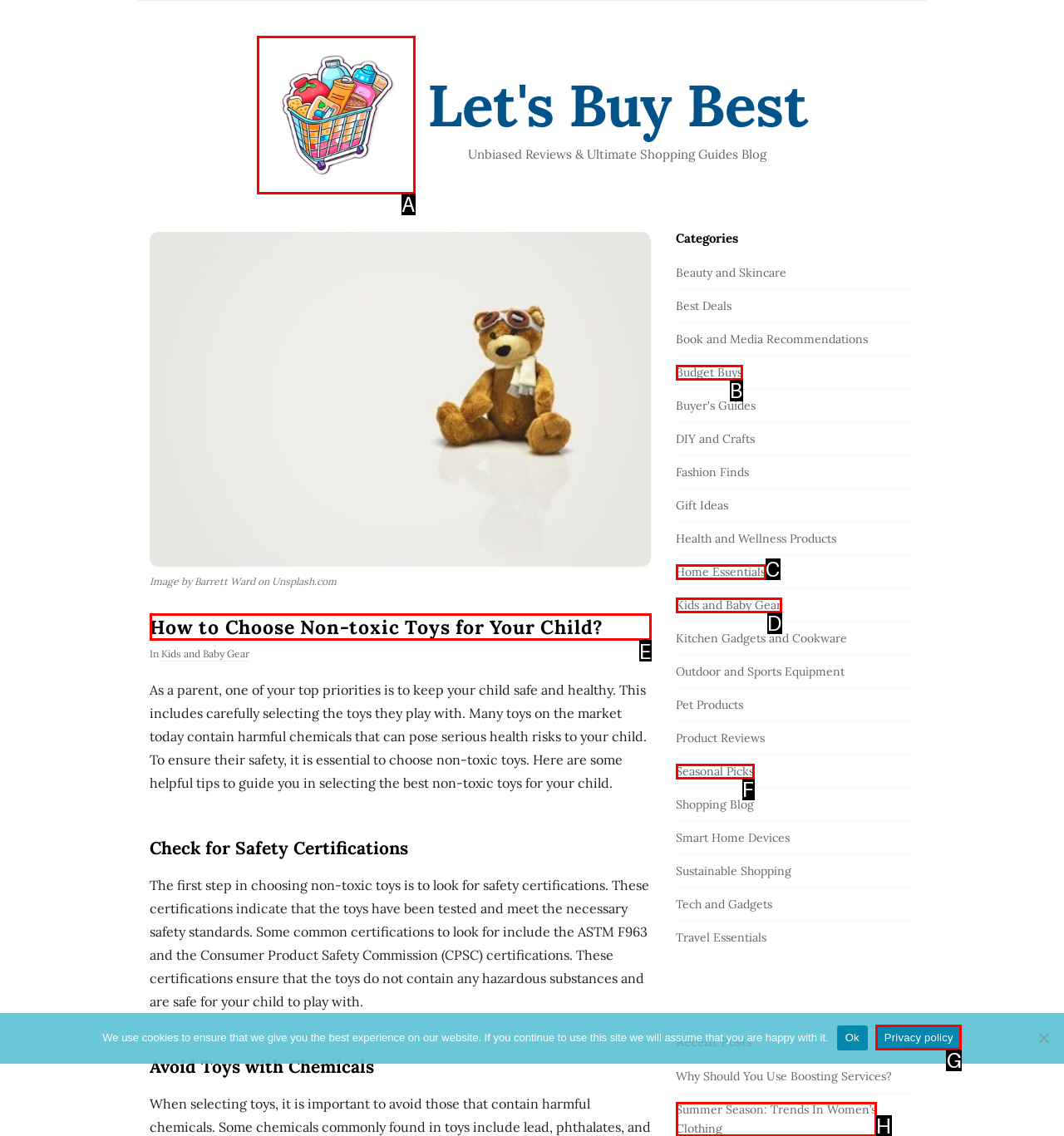Which lettered option should I select to achieve the task: Read the article 'How to Choose Non-toxic Toys for Your Child?' according to the highlighted elements in the screenshot?

E